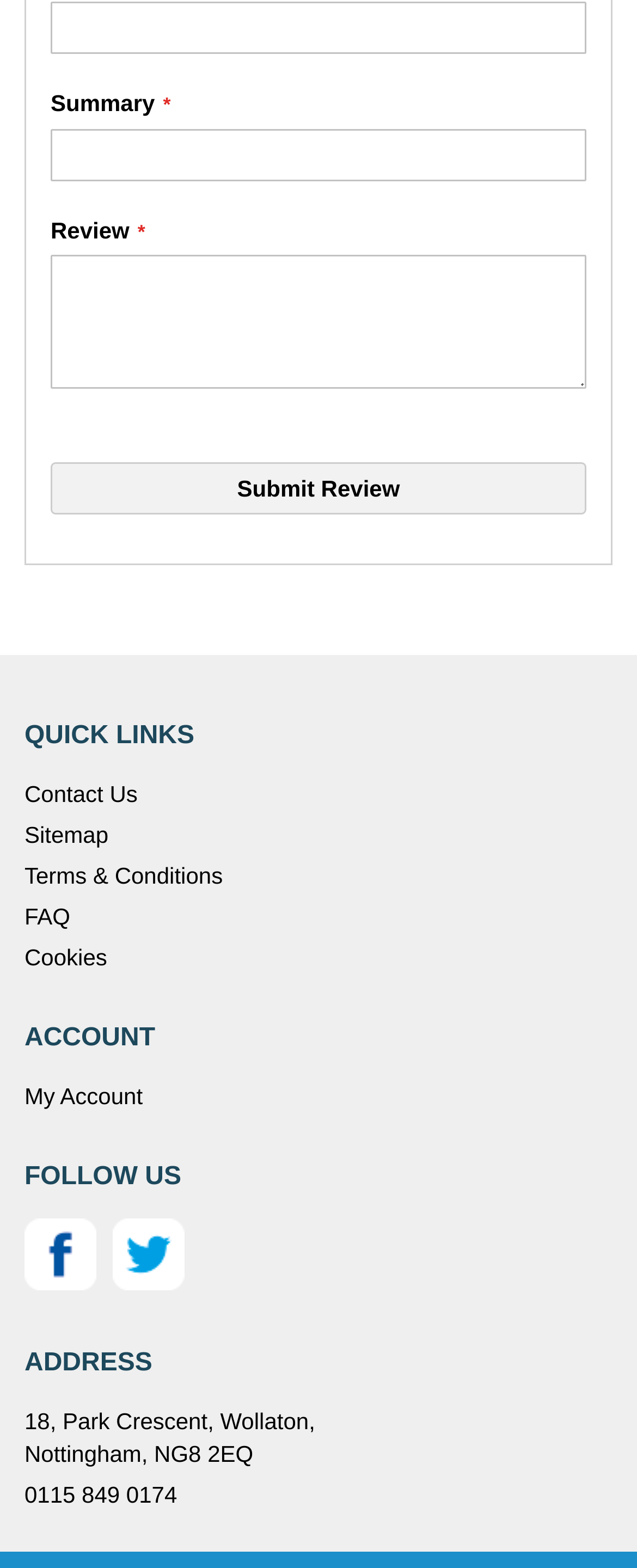Using the element description: "Cookies", determine the bounding box coordinates. The coordinates should be in the format [left, top, right, bottom], with values between 0 and 1.

[0.038, 0.602, 0.168, 0.618]